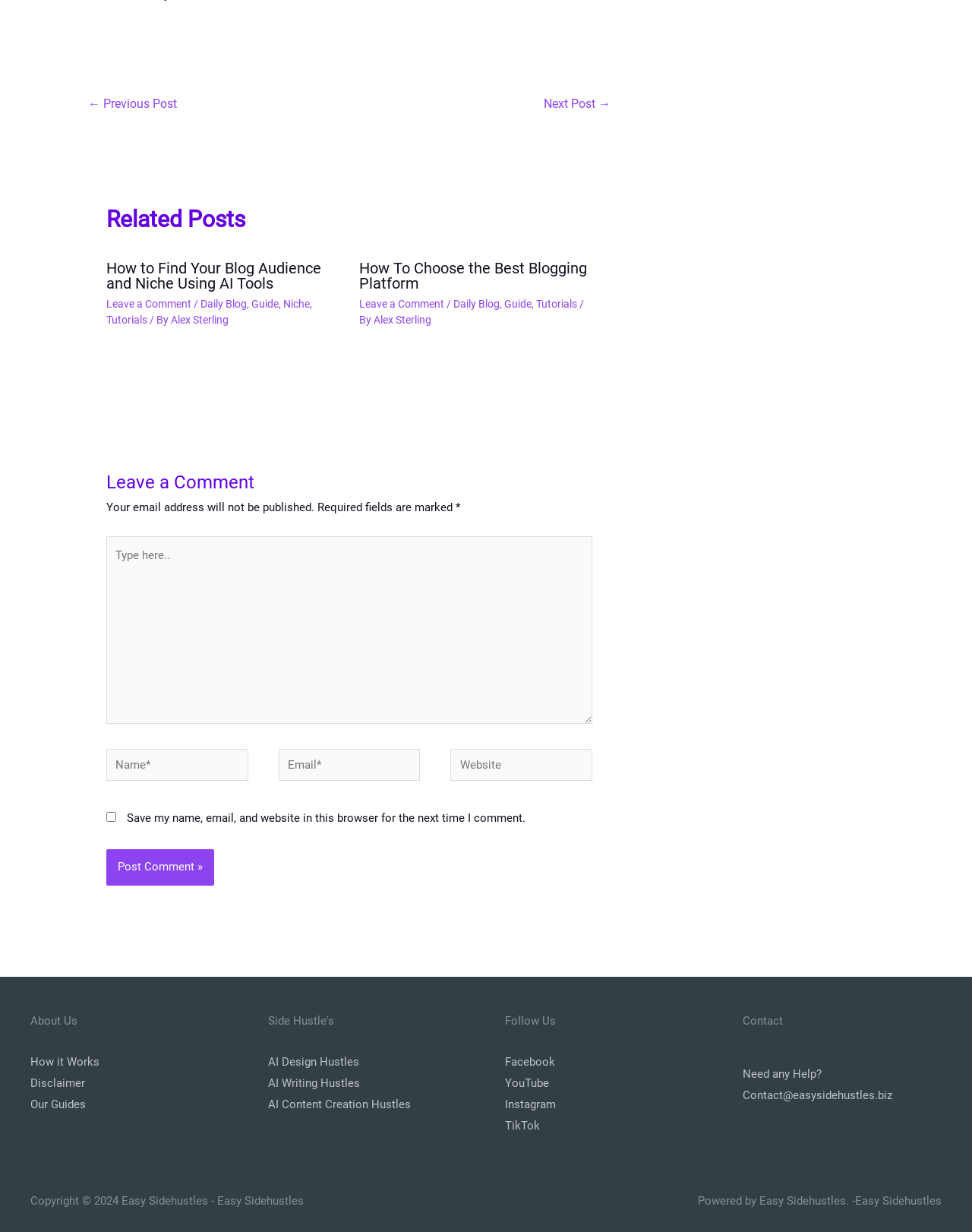Utilize the details in the image to give a detailed response to the question: What is the purpose of the checkbox?

I found the purpose of the checkbox by reading the text next to the checkbox, which is 'Save my name, email, and website in this browser for the next time I comment'.